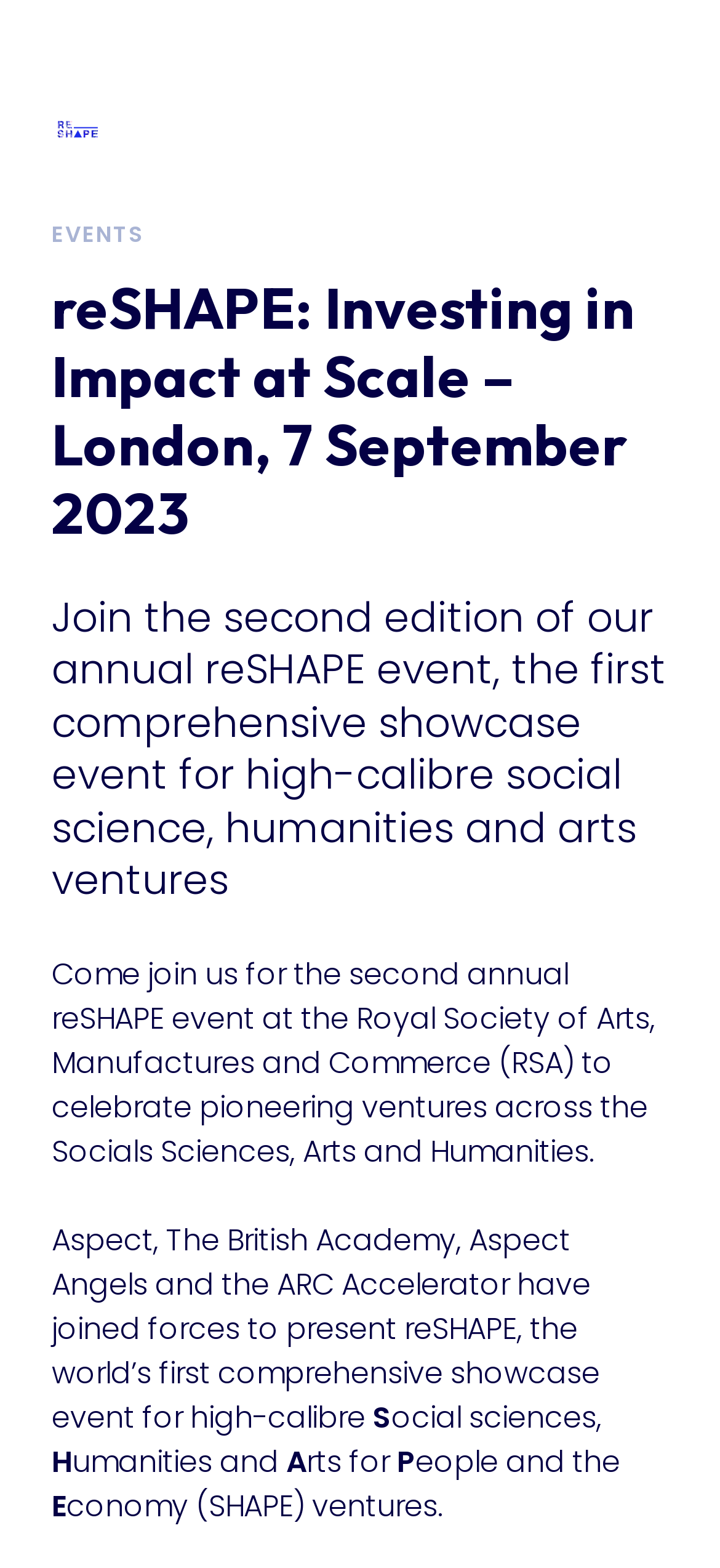Examine the image carefully and respond to the question with a detailed answer: 
How many links are there in the navigation menu?

The navigation menu is located at the top of the webpage and contains links to 'Homepage', 'About', 'ARC Pathway', 'Case Studies', 'Resources', 'News and Events', and 'Contact', which makes a total of 7 links.